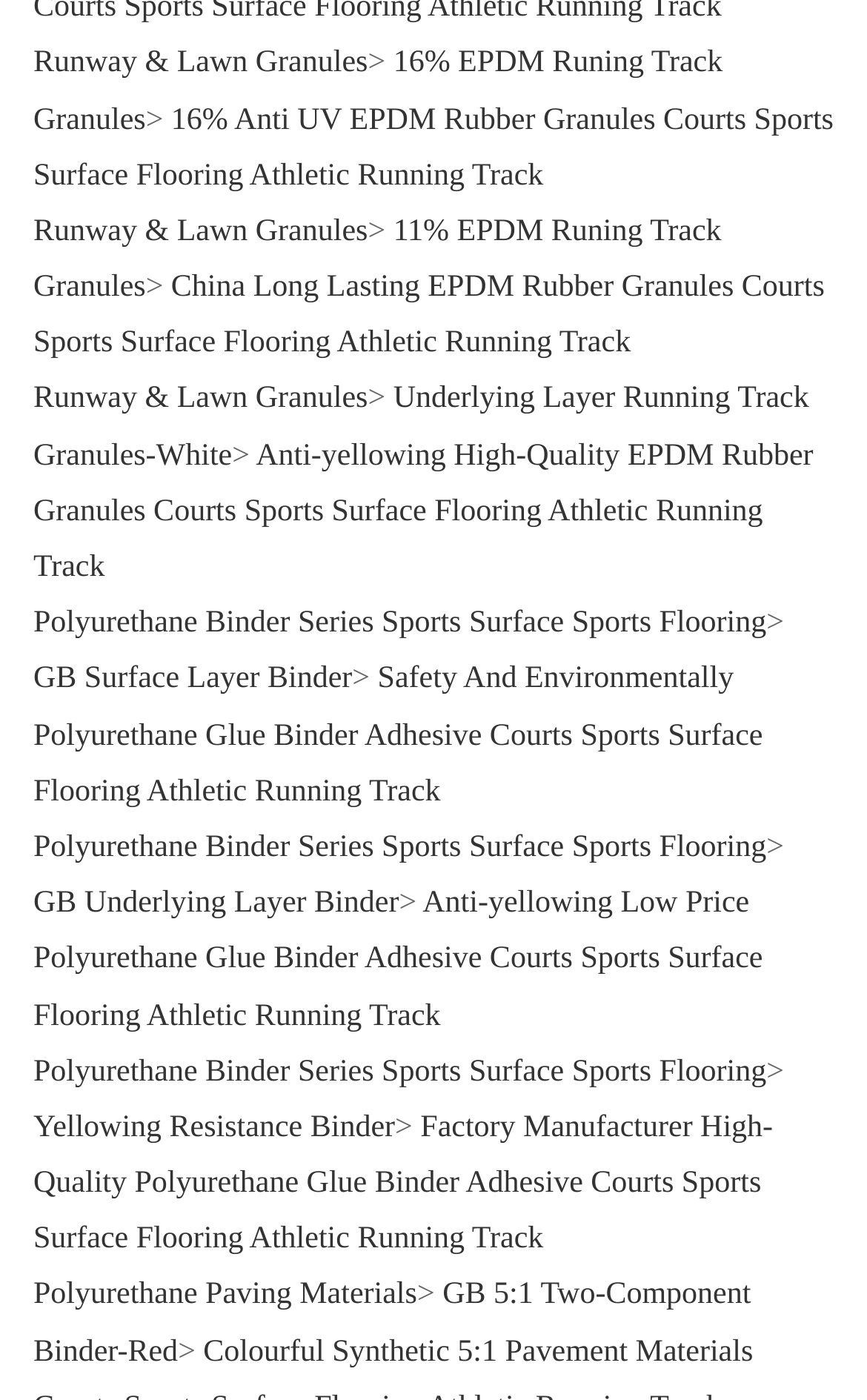Kindly determine the bounding box coordinates of the area that needs to be clicked to fulfill this instruction: "Explore Cummins Generator Set".

None